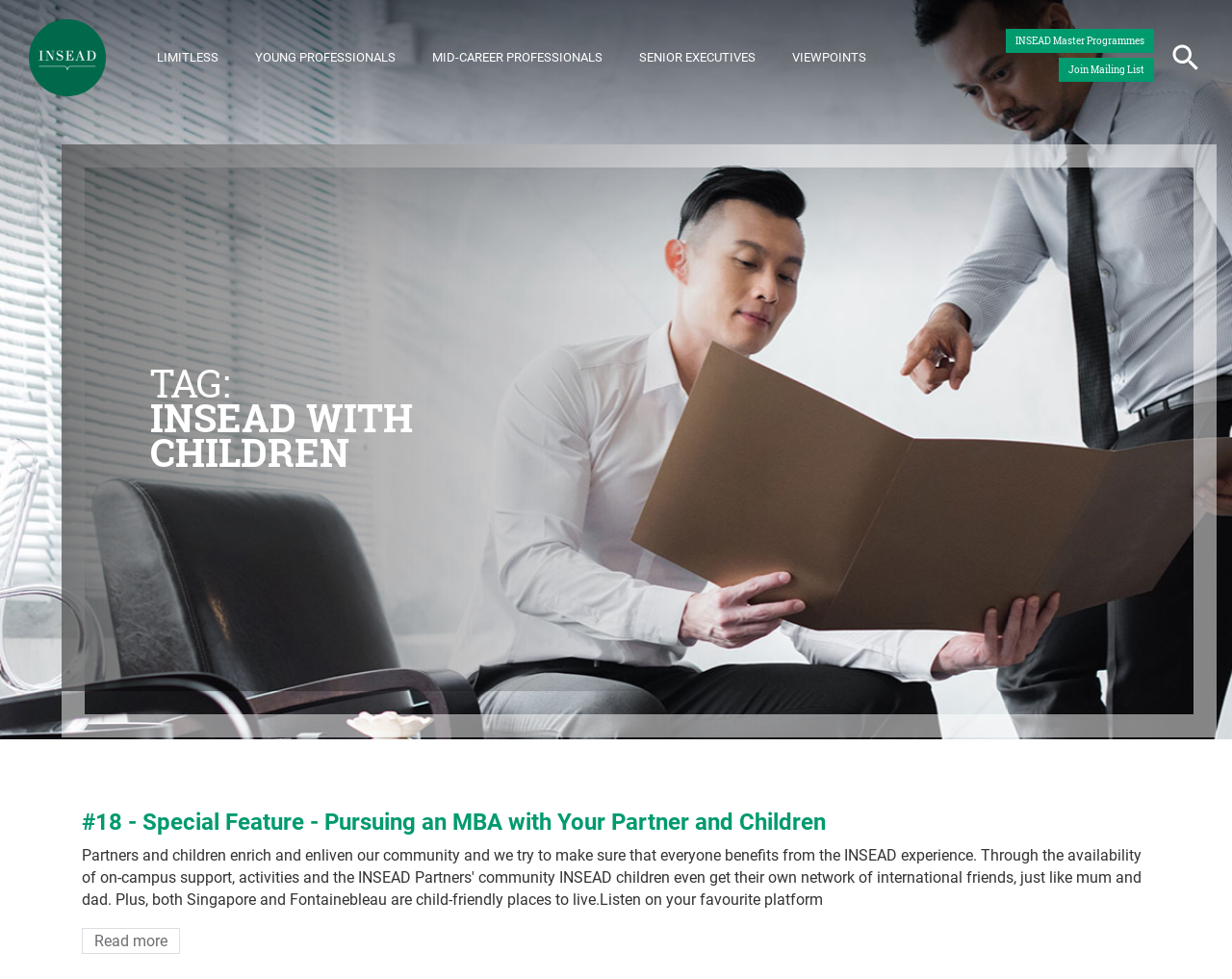Provide a single word or phrase to answer the given question: 
What are the suggested links?

INSEAD Assessment, core courses, etc.